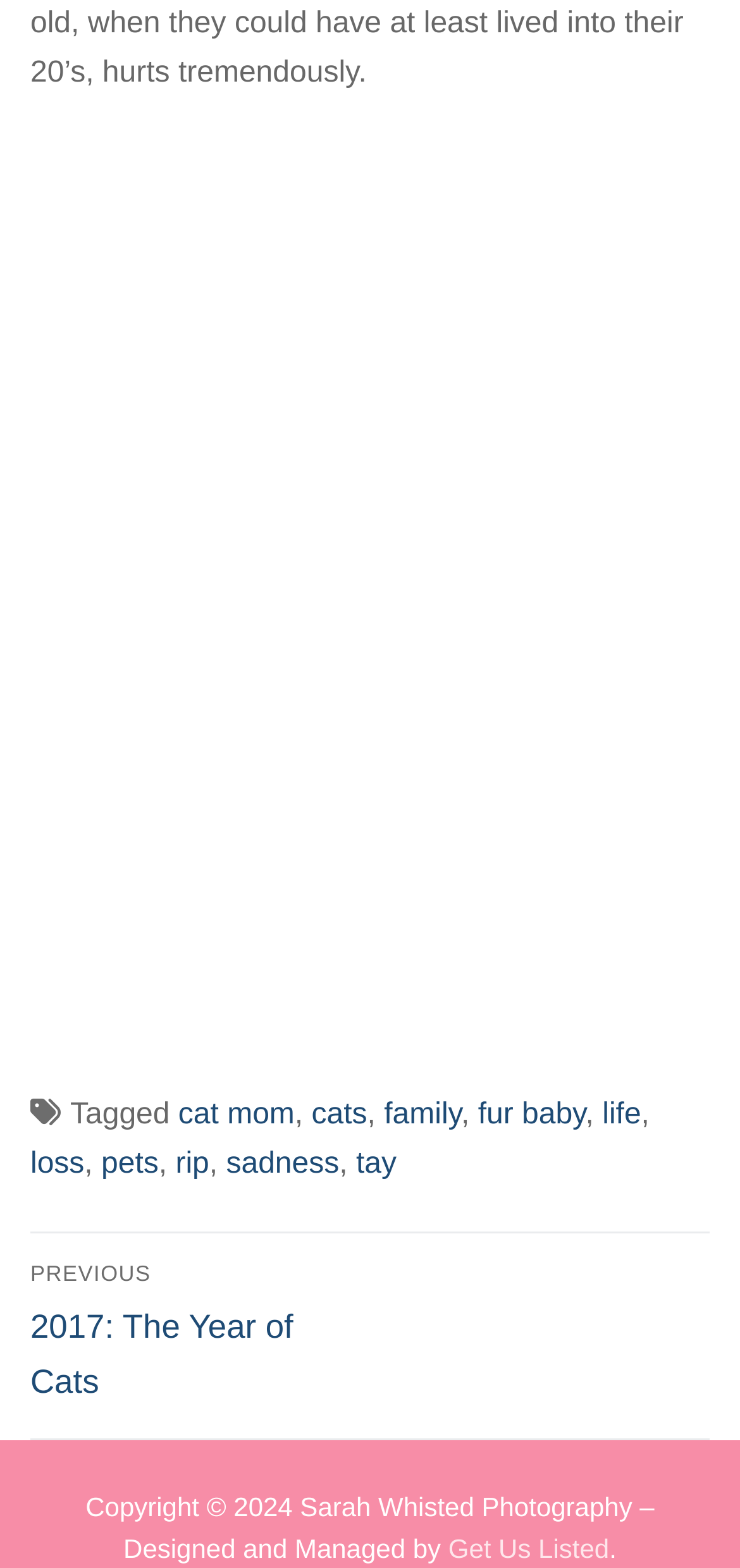Determine the bounding box coordinates of the section to be clicked to follow the instruction: "go to previous post". The coordinates should be given as four float numbers between 0 and 1, formatted as [left, top, right, bottom].

[0.041, 0.806, 0.491, 0.893]